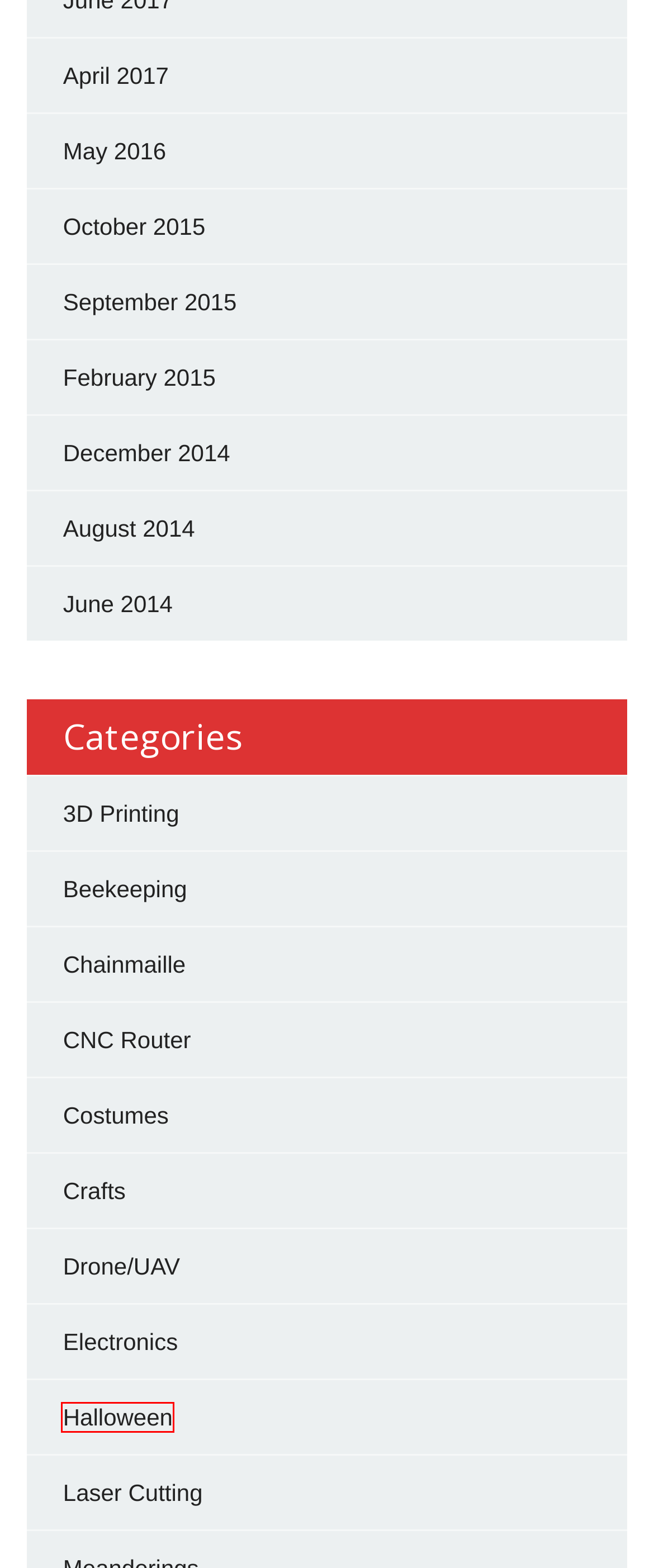You have a screenshot of a webpage with a red bounding box around a UI element. Determine which webpage description best matches the new webpage that results from clicking the element in the bounding box. Here are the candidates:
A. Drone/UAV – FallHalla Meanderings
B. October 2015 – FallHalla Meanderings
C. May 2016 – FallHalla Meanderings
D. August 2014 – FallHalla Meanderings
E. CNC Router – FallHalla Meanderings
F. Halloween – FallHalla Meanderings
G. September 2015 – FallHalla Meanderings
H. Chainmaille – FallHalla Meanderings

F